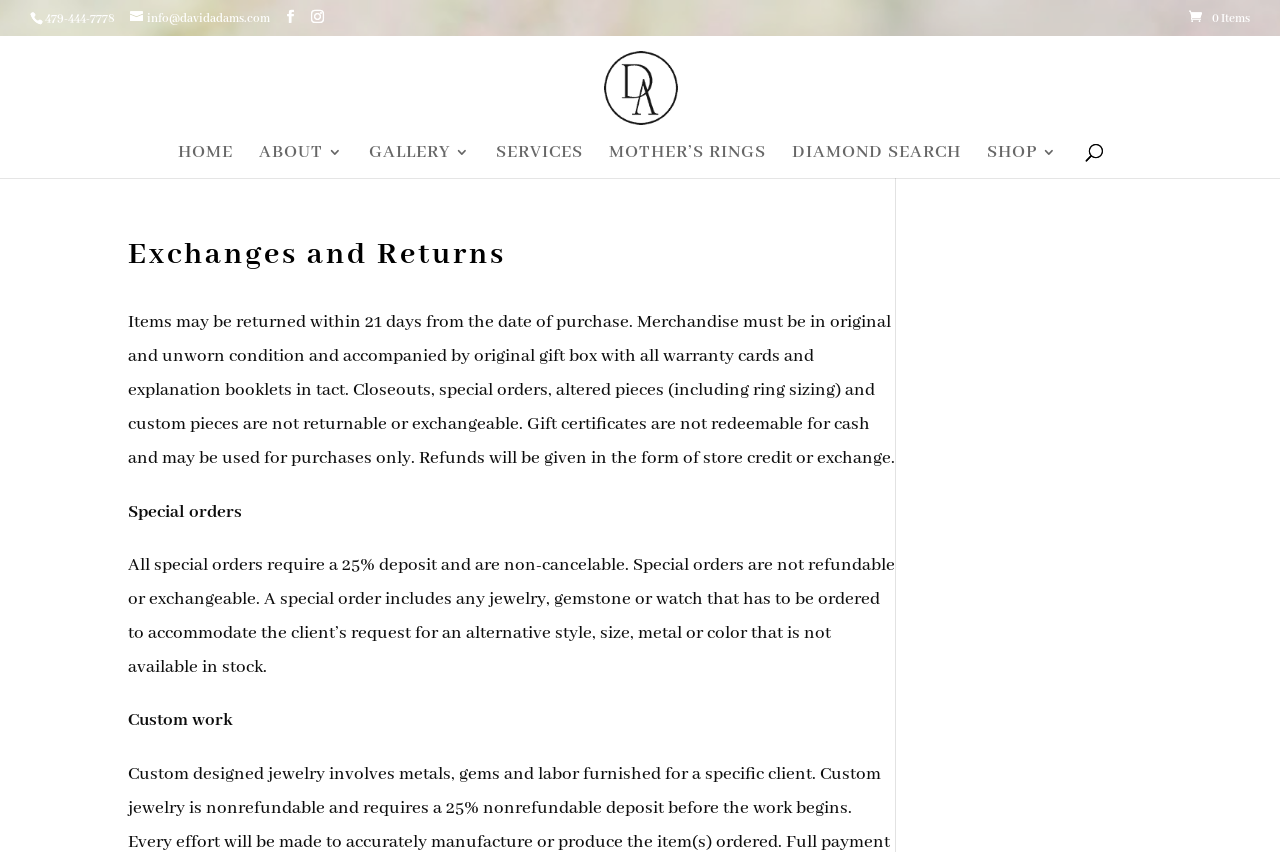Find the bounding box coordinates of the element's region that should be clicked in order to follow the given instruction: "Call the customer service". The coordinates should consist of four float numbers between 0 and 1, i.e., [left, top, right, bottom].

[0.035, 0.013, 0.09, 0.03]